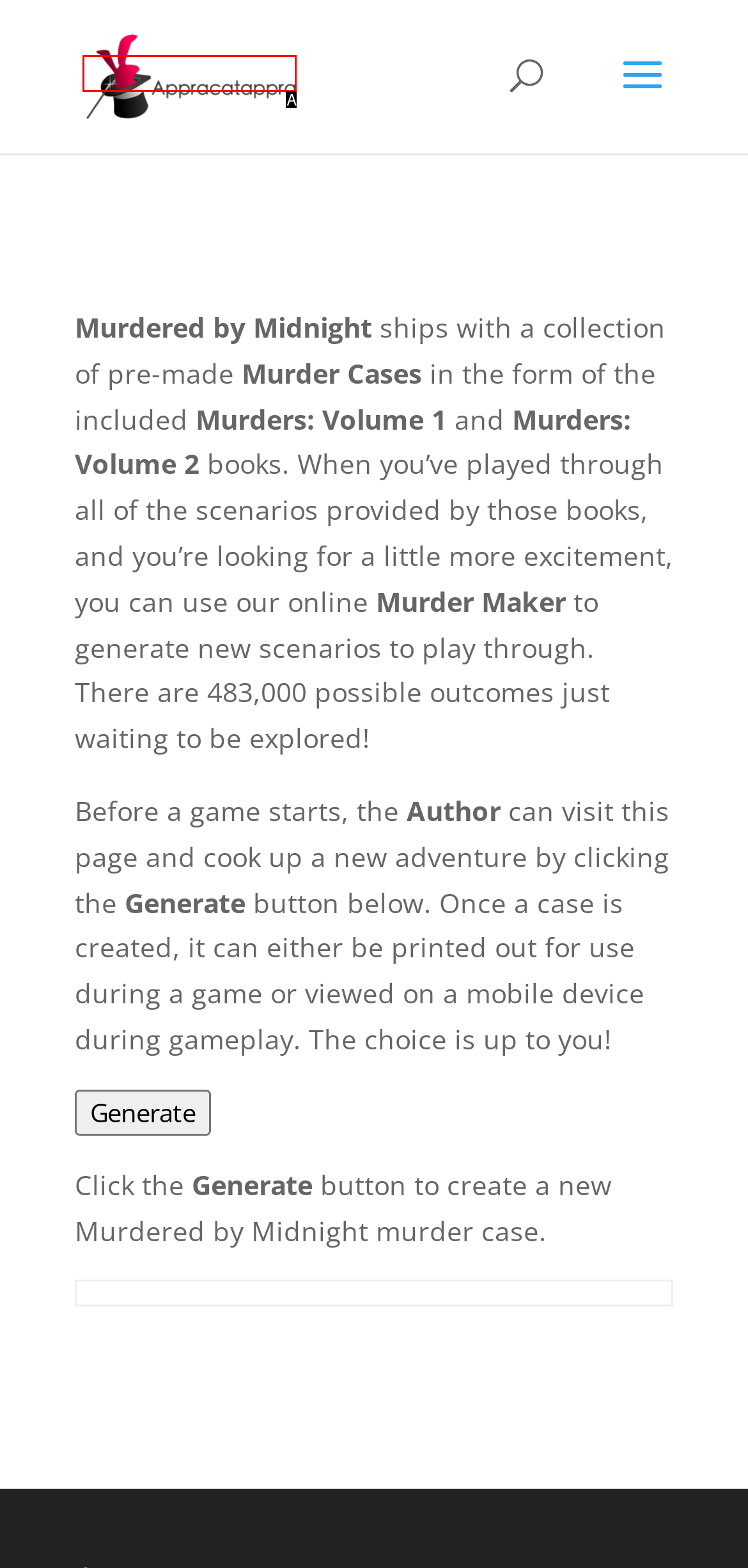Find the option that best fits the description: alt="Appracatappra, LLC.". Answer with the letter of the option.

A